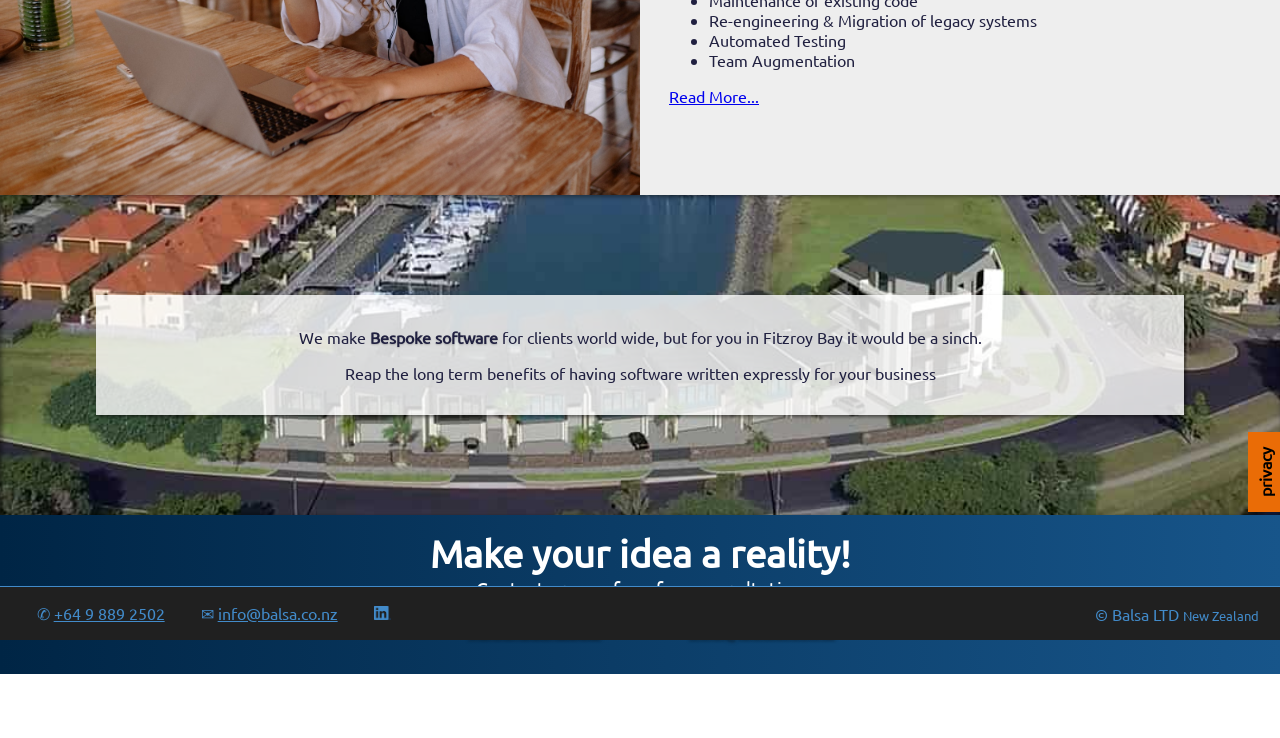Bounding box coordinates are to be given in the format (top-left x, top-left y, bottom-right x, bottom-right y). All values must be floating point numbers between 0 and 1. Provide the bounding box coordinate for the UI element described as: +64 9 889 2502

[0.364, 0.836, 0.468, 0.869]